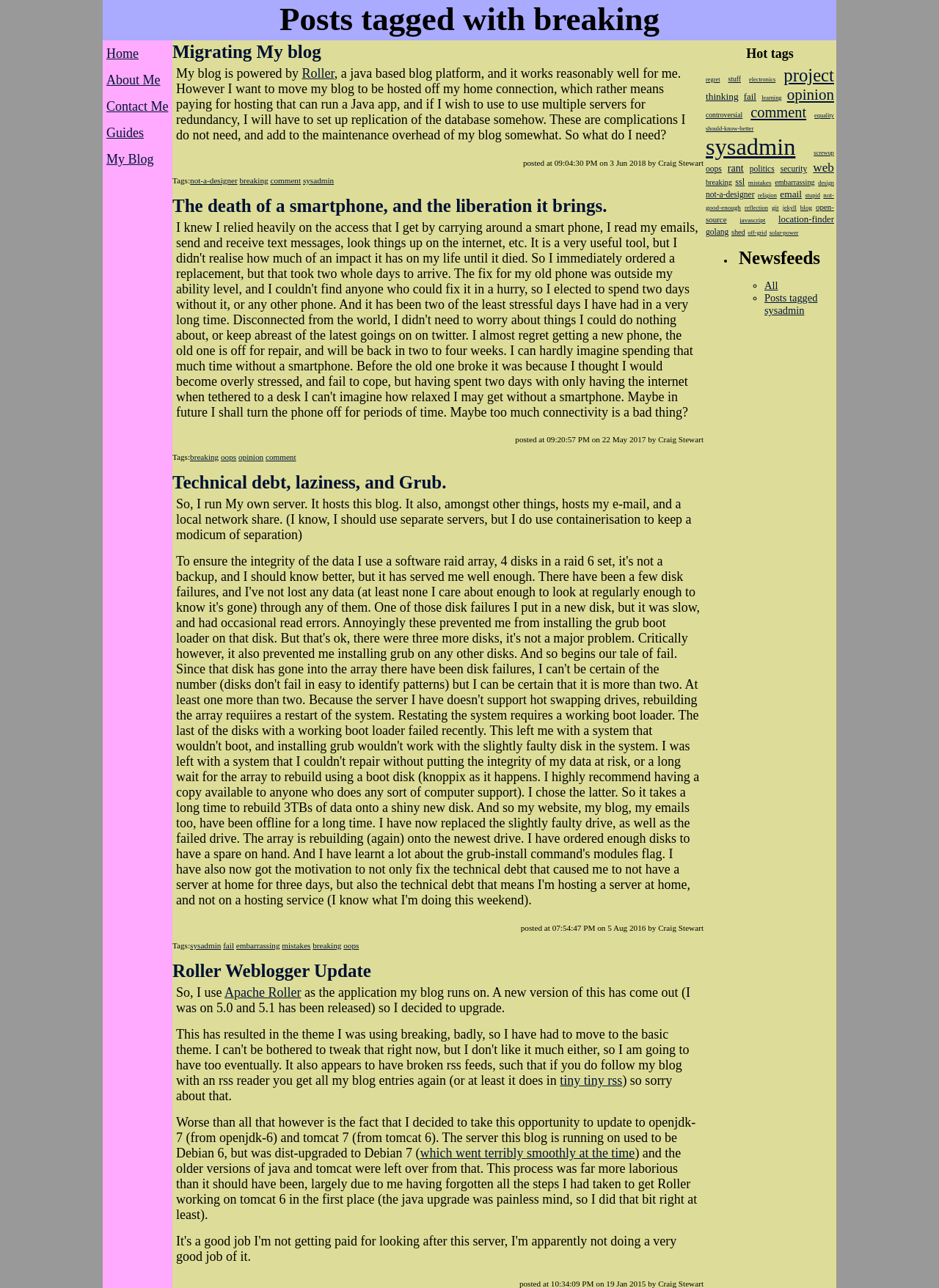Please reply to the following question using a single word or phrase: 
What is the name of the author of the blog?

Craig Stewart